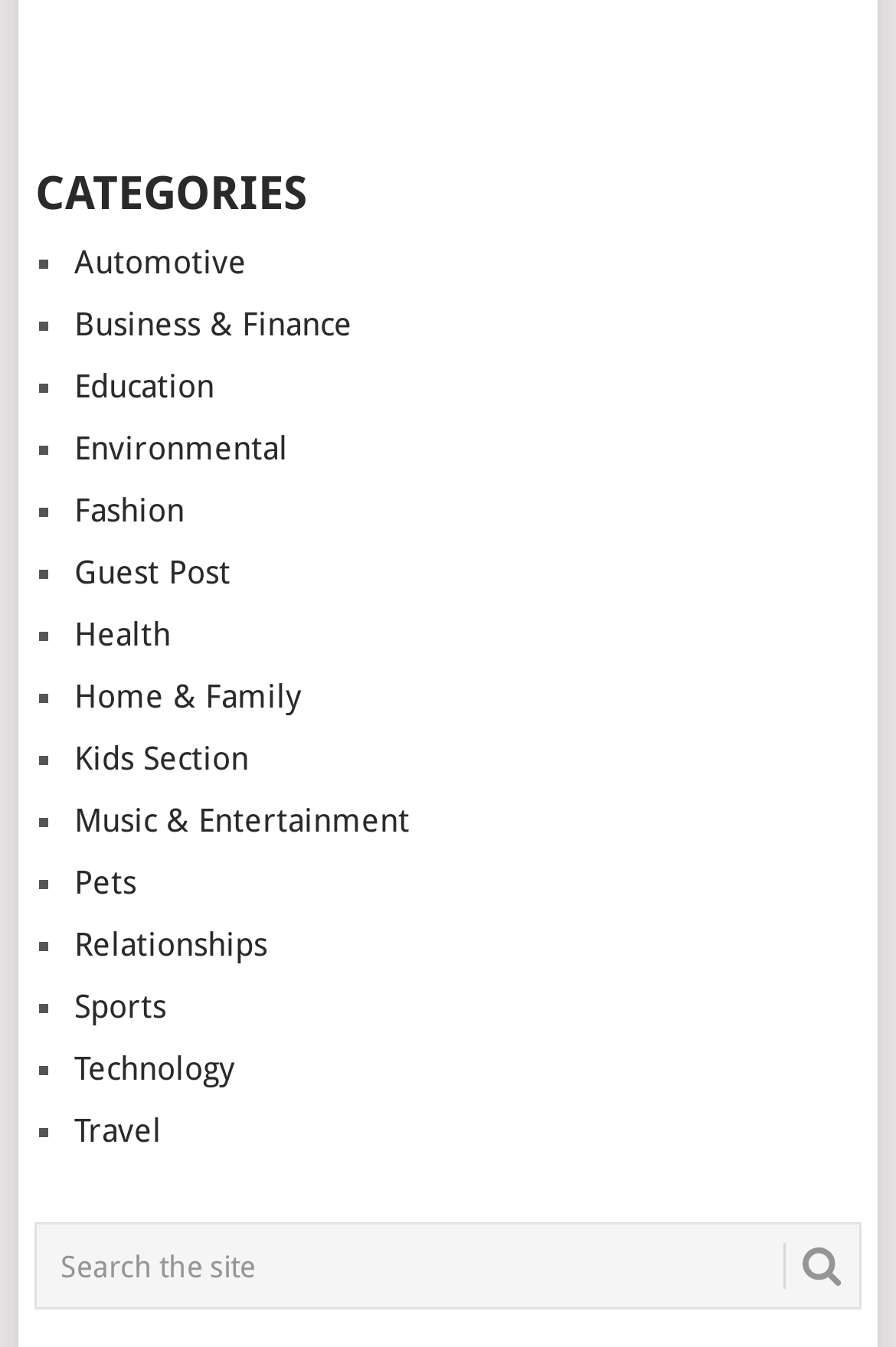Determine the bounding box coordinates of the region that needs to be clicked to achieve the task: "Click on Guest Post".

[0.083, 0.411, 0.257, 0.438]